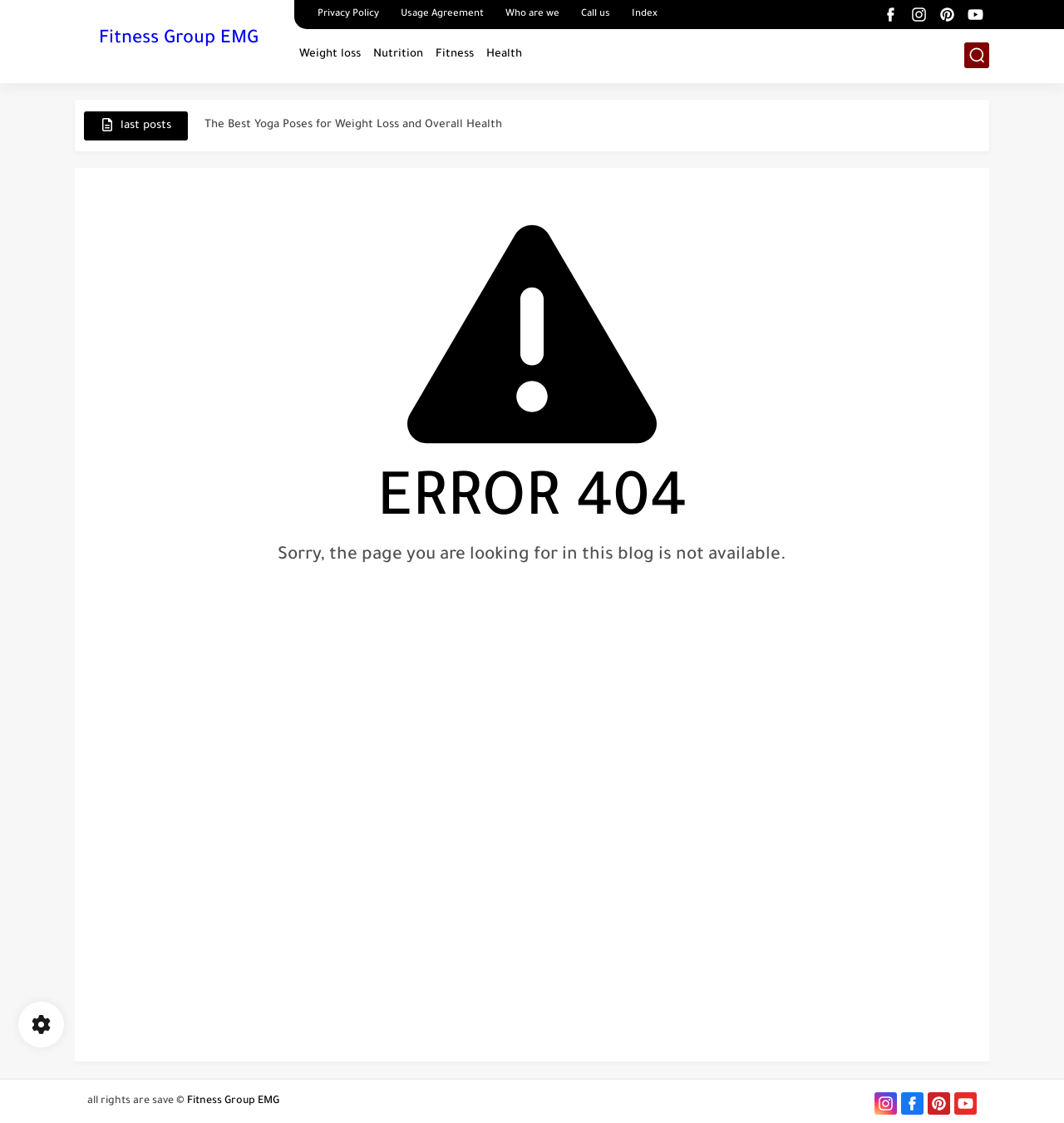Determine the bounding box coordinates of the region I should click to achieve the following instruction: "Check the 'last posts'". Ensure the bounding box coordinates are four float numbers between 0 and 1, i.e., [left, top, right, bottom].

[0.113, 0.106, 0.161, 0.117]